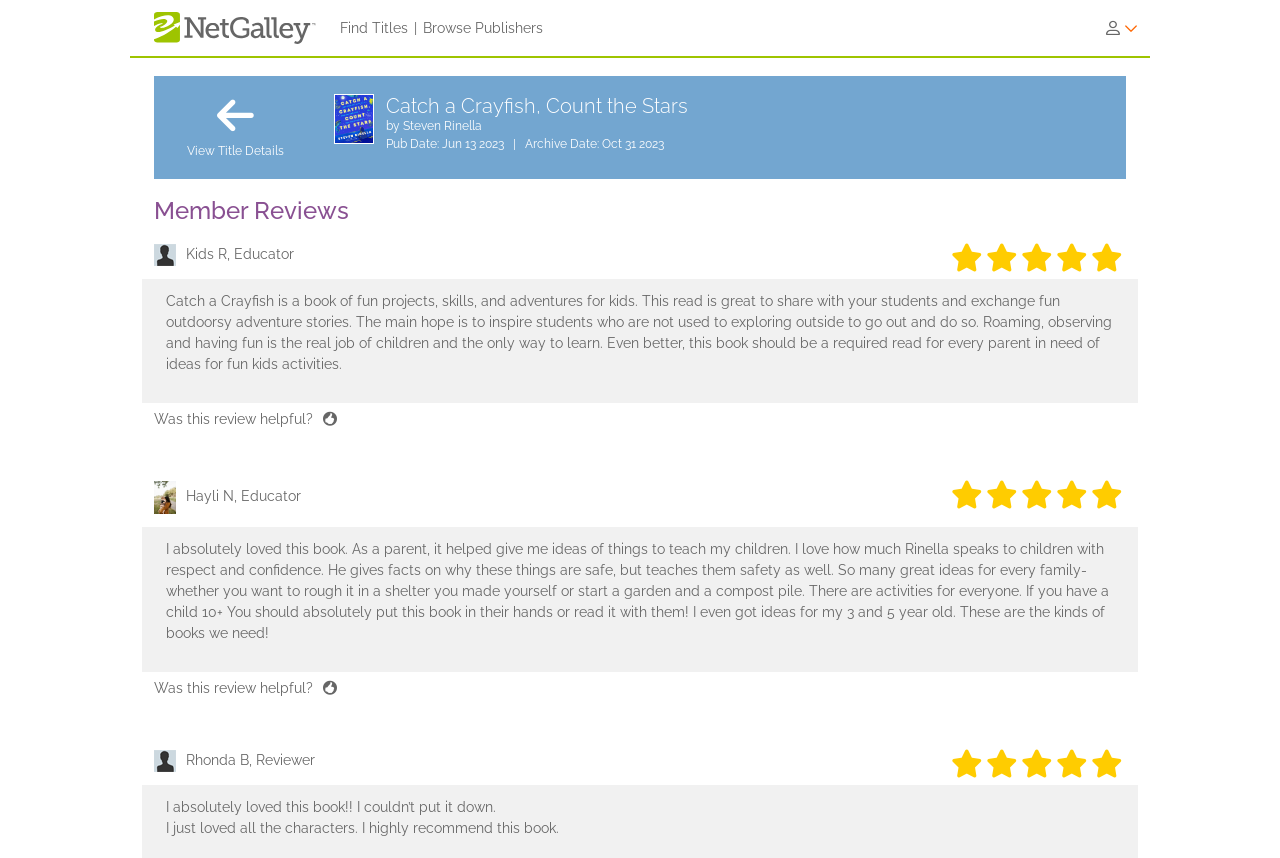Determine the bounding box of the UI element mentioned here: "RSS". The coordinates must be in the format [left, top, right, bottom] with values ranging from 0 to 1.

None